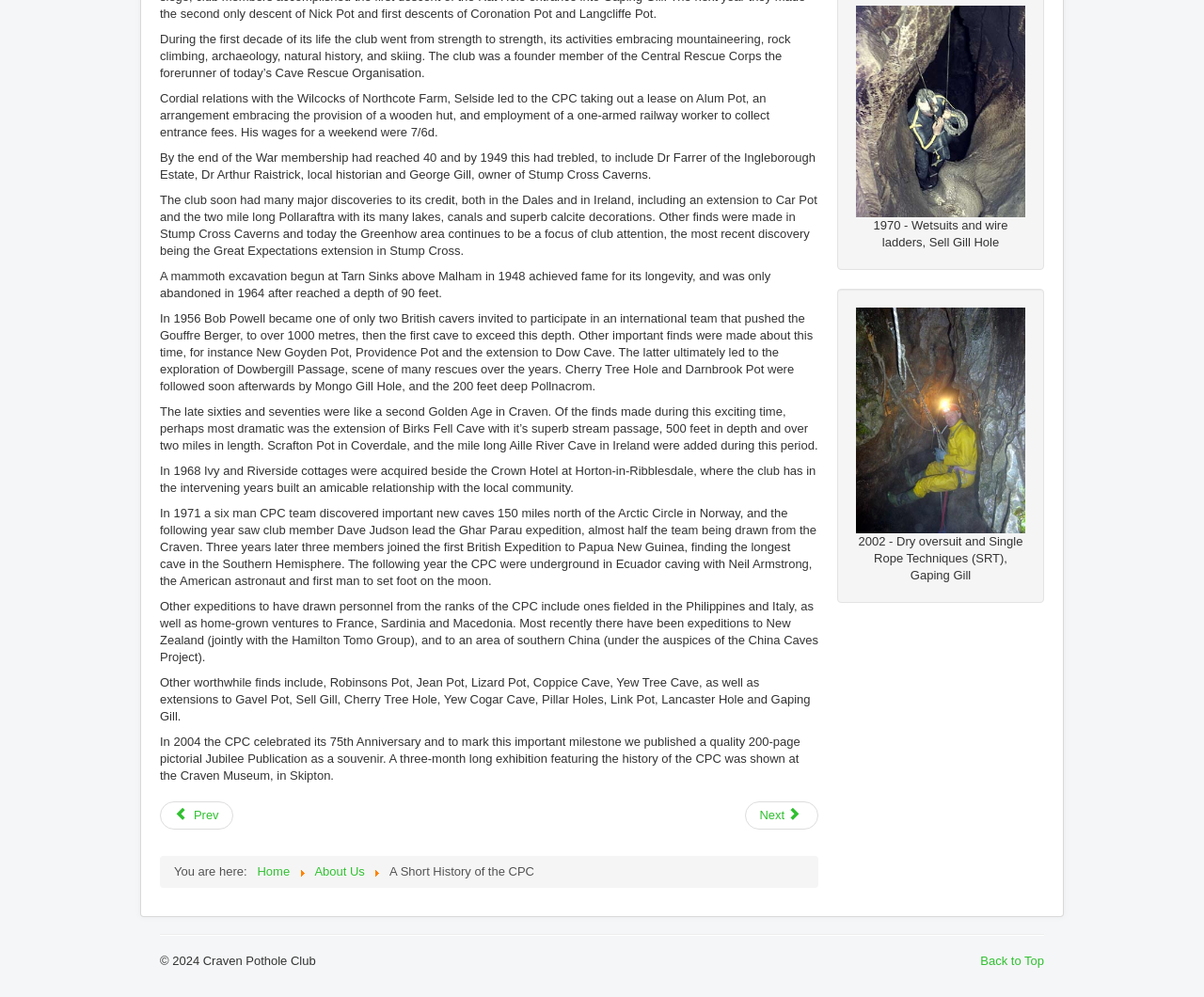Mark the bounding box of the element that matches the following description: "About Us".

[0.261, 0.867, 0.303, 0.881]